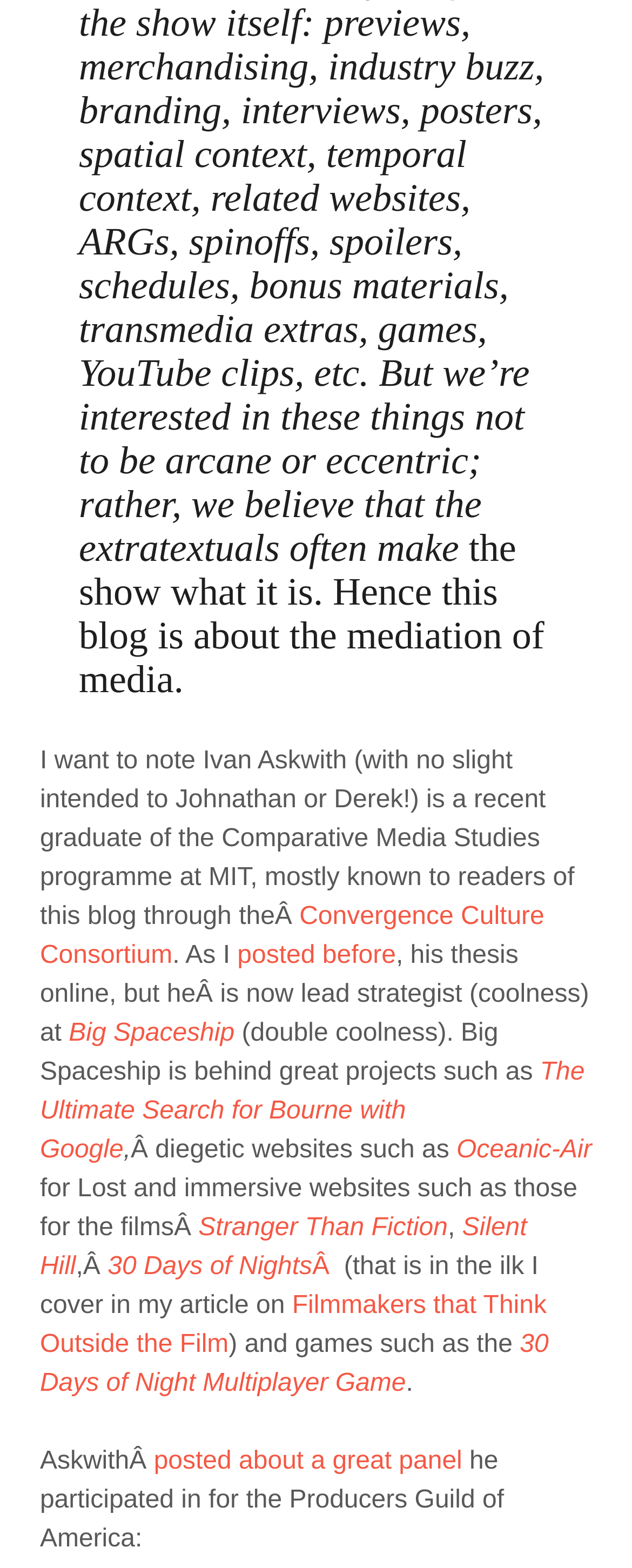Identify the bounding box coordinates of the element to click to follow this instruction: 'explore Oceanic-Air'. Ensure the coordinates are four float values between 0 and 1, provided as [left, top, right, bottom].

[0.722, 0.725, 0.937, 0.742]